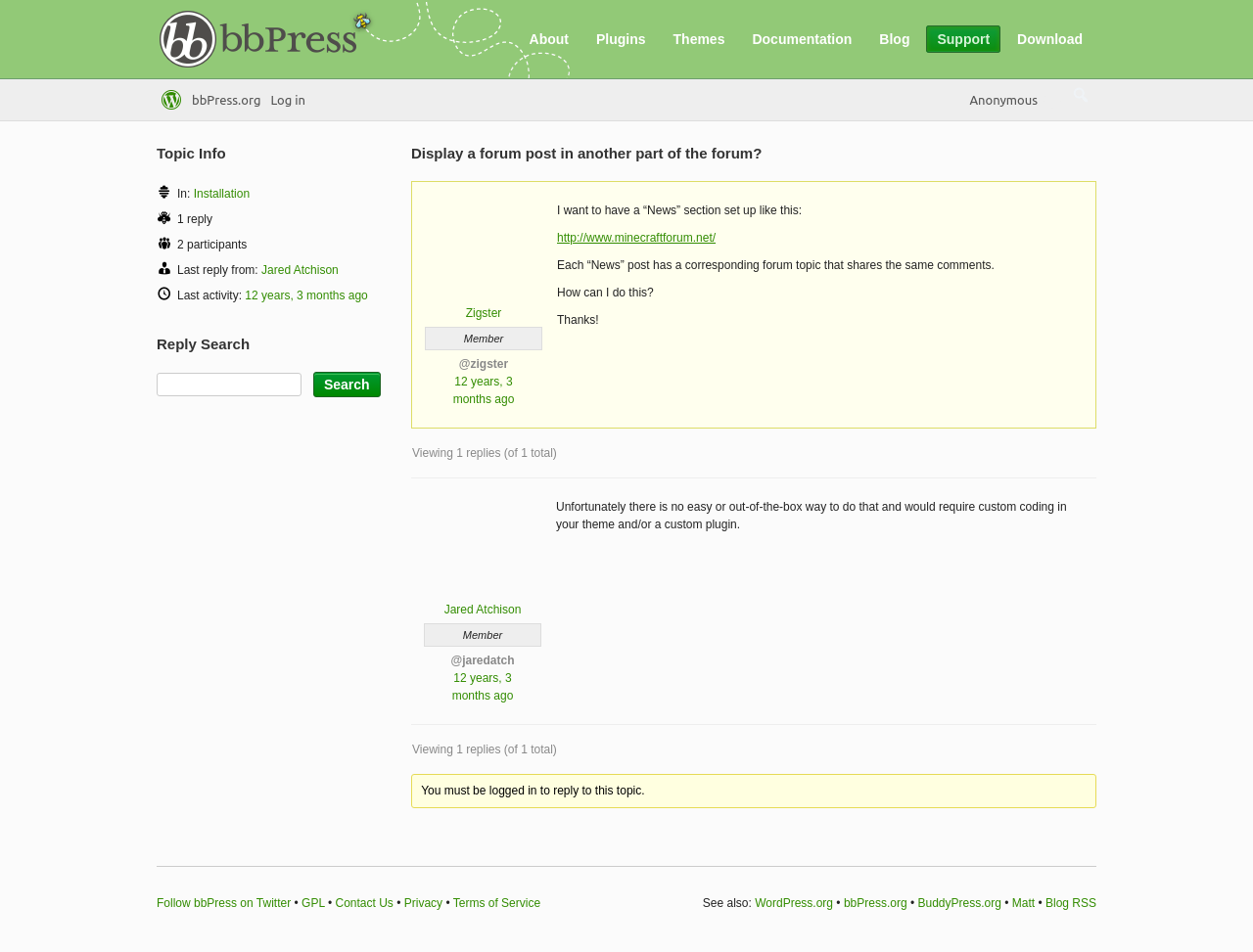Could you highlight the region that needs to be clicked to execute the instruction: "Click on the 'About' link"?

[0.414, 0.027, 0.462, 0.055]